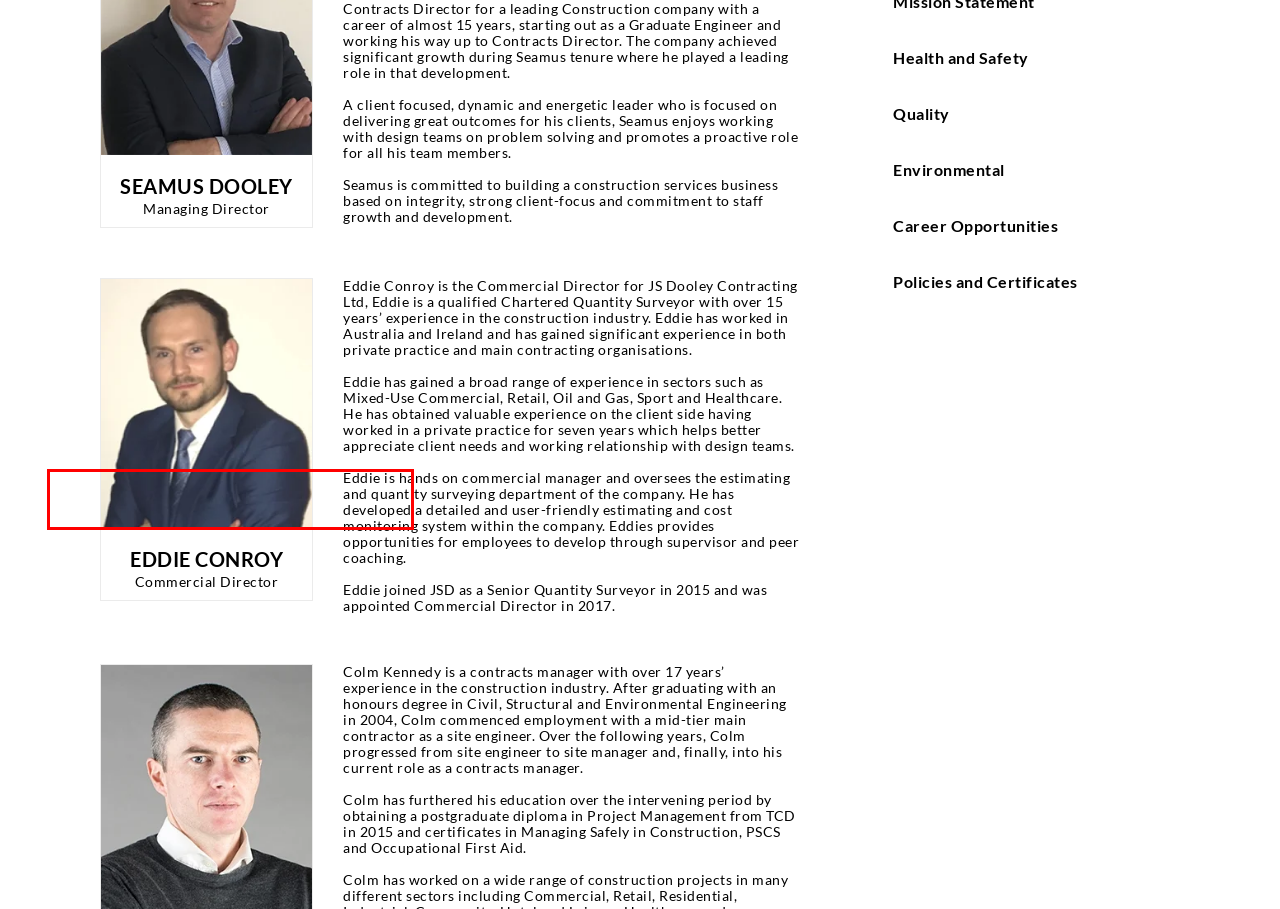The screenshot provided shows a webpage with a red bounding box. Apply OCR to the text within this red bounding box and provide the extracted content.

We use cookies to ensure that we give you the best experience on our website. If you continue to use this site we will assume that you agree with it and you accept our Privacy policy.